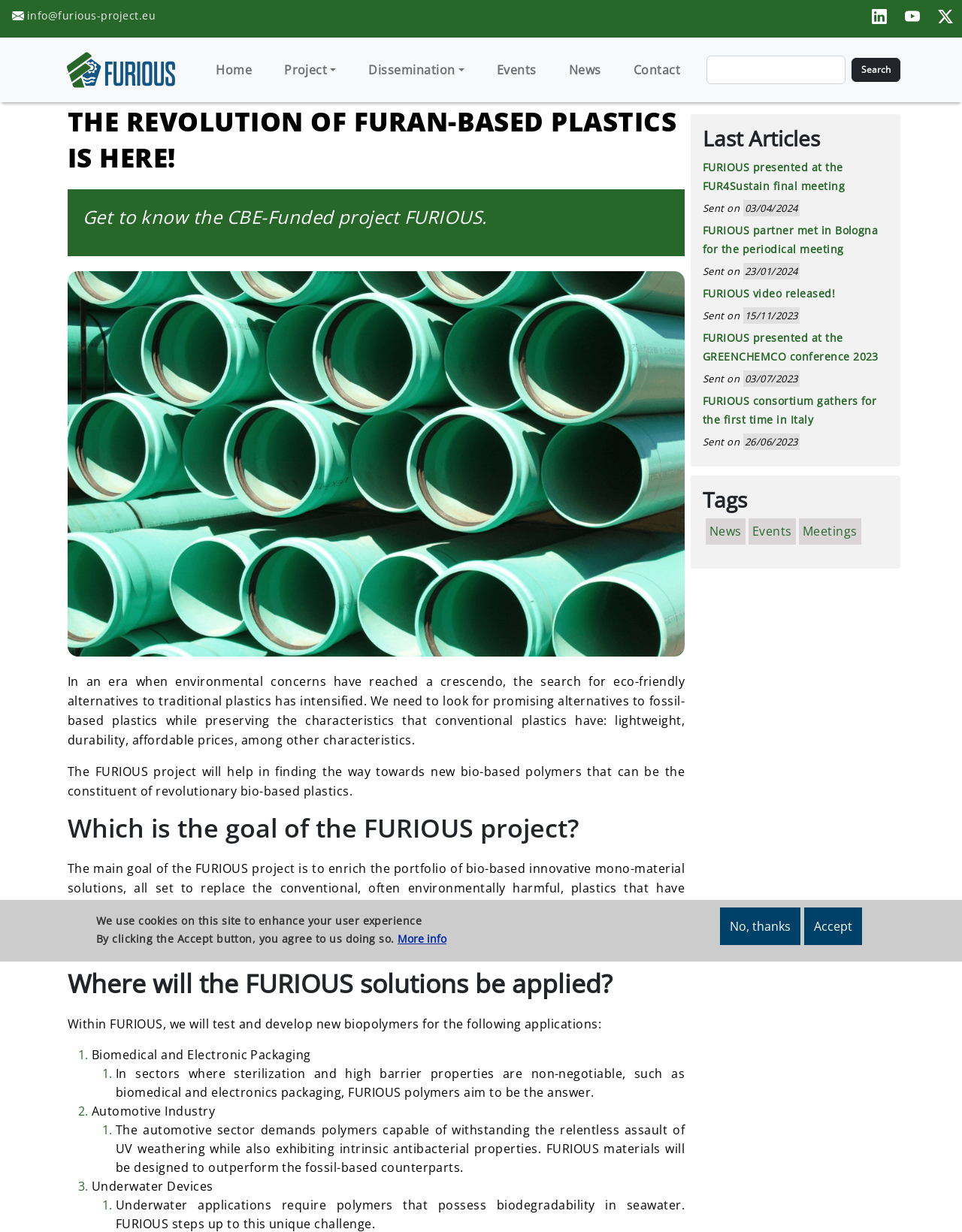Determine the bounding box coordinates for the area that should be clicked to carry out the following instruction: "Click the Home link".

[0.064, 0.038, 0.2, 0.075]